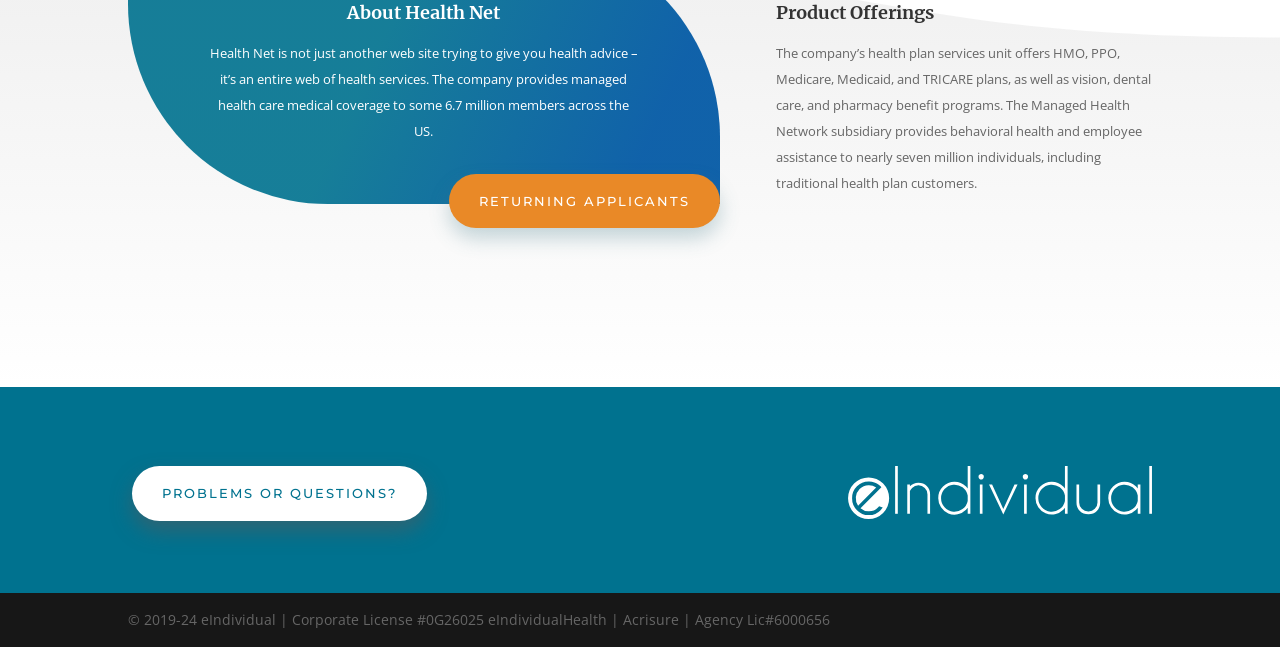Given the description alt="Laurel Auto Group AAABA", predict the bounding box coordinates of the UI element. Ensure the coordinates are in the format (top-left x, top-left y, bottom-right x, bottom-right y) and all values are between 0 and 1.

None